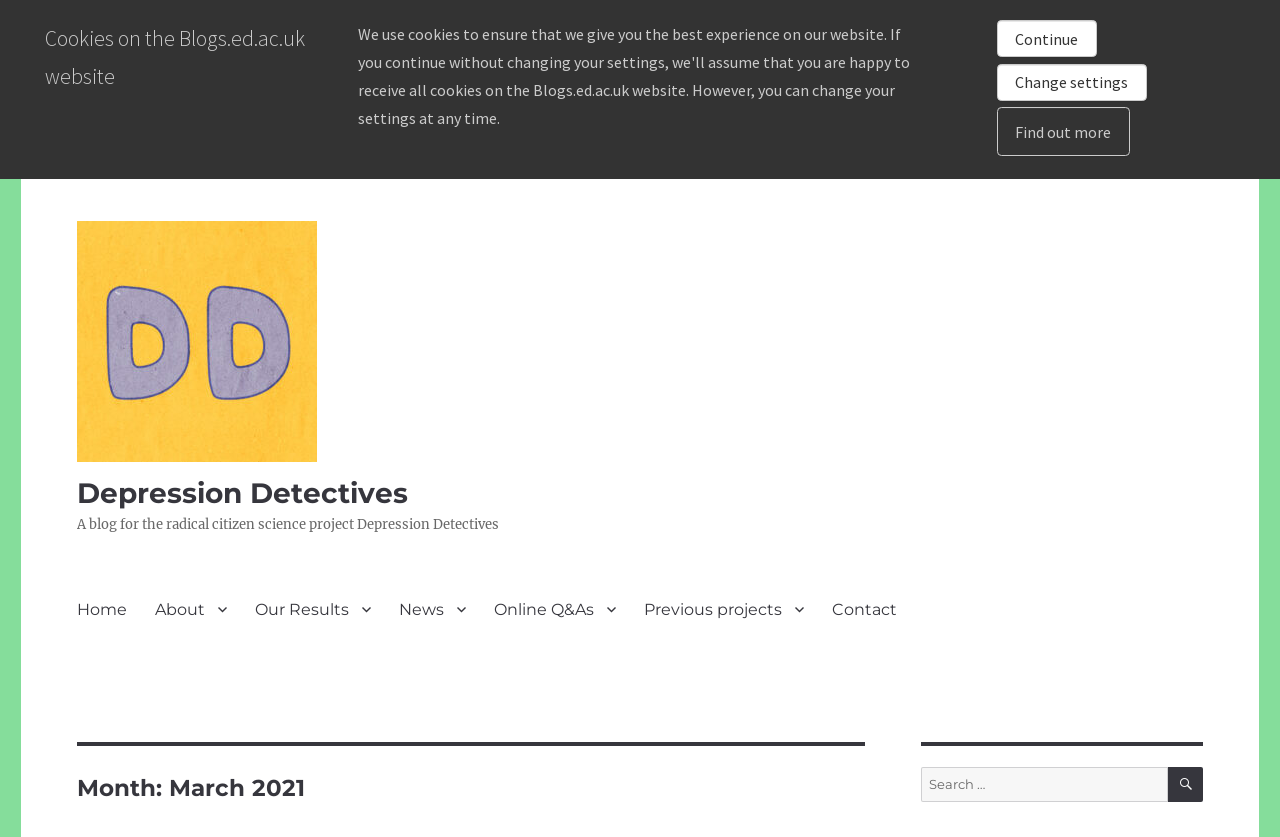What is the name of the project?
Refer to the screenshot and answer in one word or phrase.

Depression Detectives